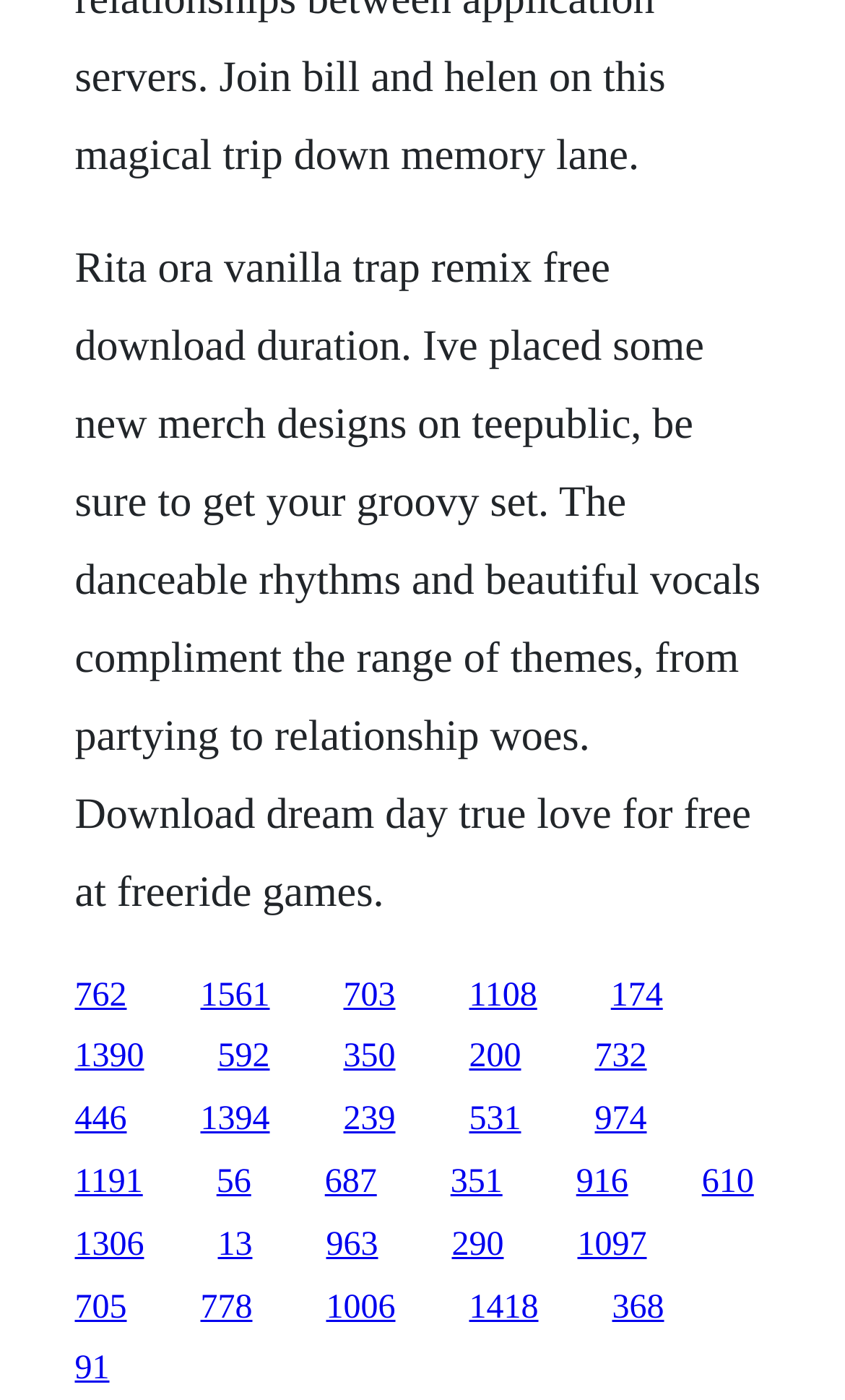Determine the bounding box coordinates of the element's region needed to click to follow the instruction: "Explore the music with 1390 downloads". Provide these coordinates as four float numbers between 0 and 1, formatted as [left, top, right, bottom].

[0.088, 0.742, 0.171, 0.768]